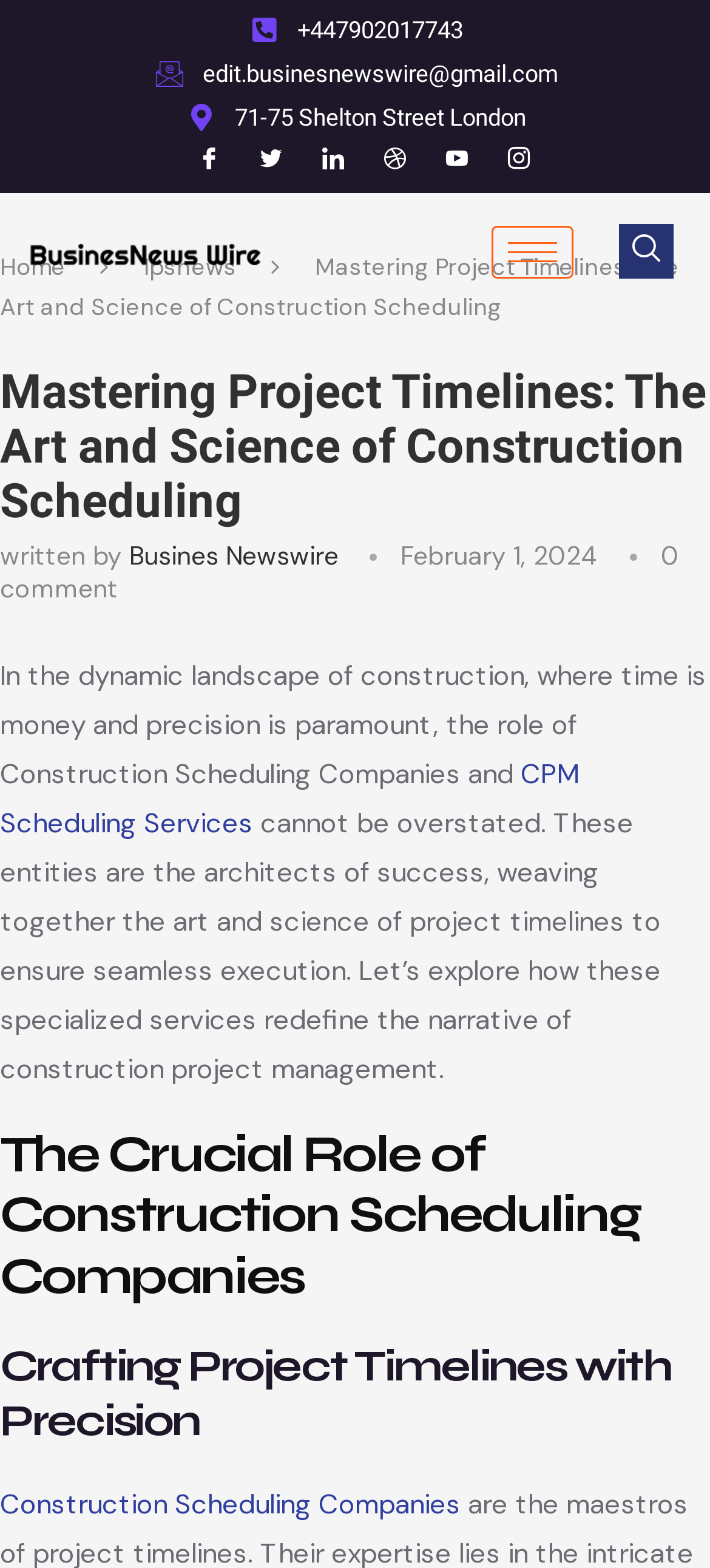Provide a brief response using a word or short phrase to this question:
What is the email address of the website?

edit.businesnewswire@gmail.com